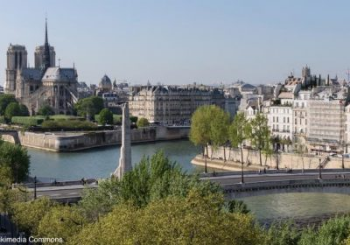Describe the image with as much detail as possible.

This image presents a stunning panoramic view of the iconic Ile Saint-Louis in Paris, showcasing its picturesque architecture and serene waterways. On the left, the majestic silhouette of Notre-Dame Cathedral is prominent, complemented by the lush greenery surrounding the Seine River. The scene captures the essence of Parisian charm with its elegant buildings lining the banks, while the clear blue sky overhead enhances the vibrant atmosphere. This location, known for its peaceful ambiance, offers a perfect retreat from the bustling tourist areas, making it a cherished spot for both locals and visitors alike.